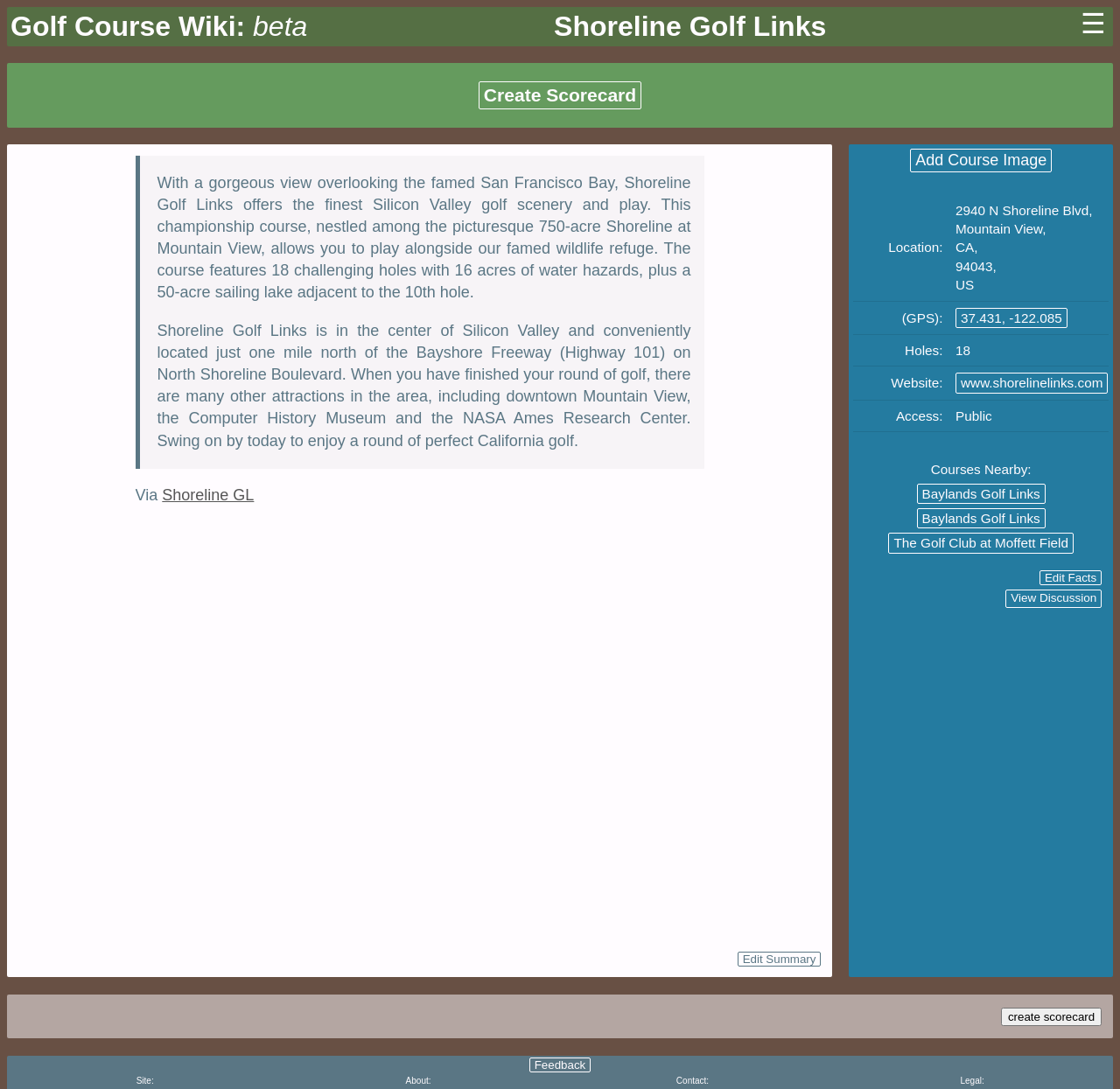Deliver a detailed narrative of the webpage's visual and textual elements.

The webpage is about Shoreline Golf Links, a golf course located in Mountain View, California. At the top, there is a header section with three links: "Golf Course Wiki: beta", "Shoreline Golf Links", and a hamburger menu icon. Below the header, there is a prominent link to "Create Scorecard" with a heading of the same name.

On the left side of the page, there is a block of text that describes the golf course, highlighting its scenic views, challenging holes, and convenient location. The text is divided into two paragraphs, with the first one focusing on the course's features and the second one on its location and nearby attractions.

To the right of the descriptive text, there is a section with various details about the golf course, including its location, GPS coordinates, number of holes, website, and access type. There are also links to nearby golf courses, including Baylands Golf Links and The Golf Club at Moffett Field.

At the bottom of the page, there are several buttons and links, including "Edit Facts", "View Discussion", "Edit Summary", "create scorecard", and "Feedback". There is also a section with links to the site, about, contact, and legal information.

Overall, the webpage provides a comprehensive overview of Shoreline Golf Links, including its features, location, and nearby attractions, as well as links to related information and functionality.